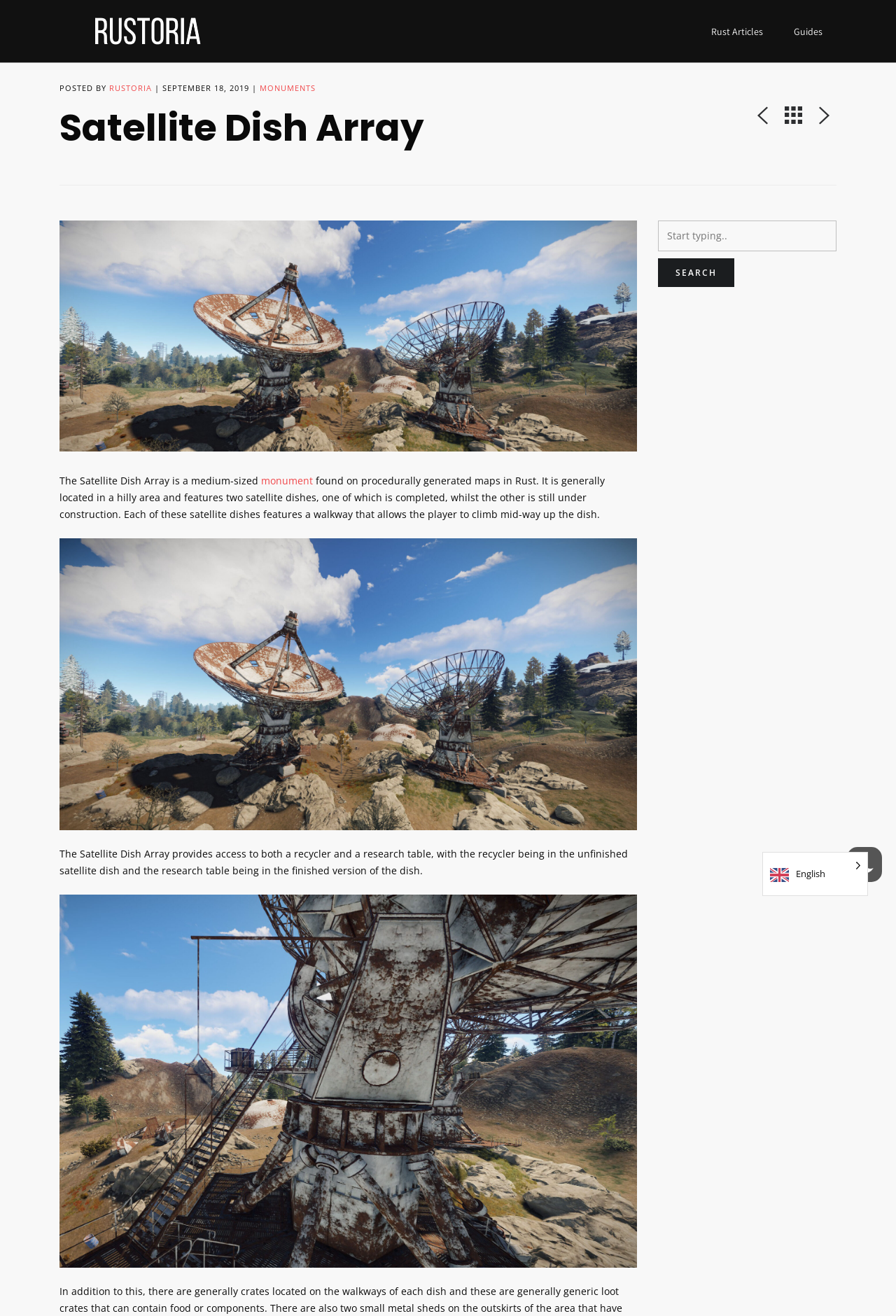Indicate the bounding box coordinates of the clickable region to achieve the following instruction: "Visit the Guides page."

[0.87, 0.0, 0.934, 0.048]